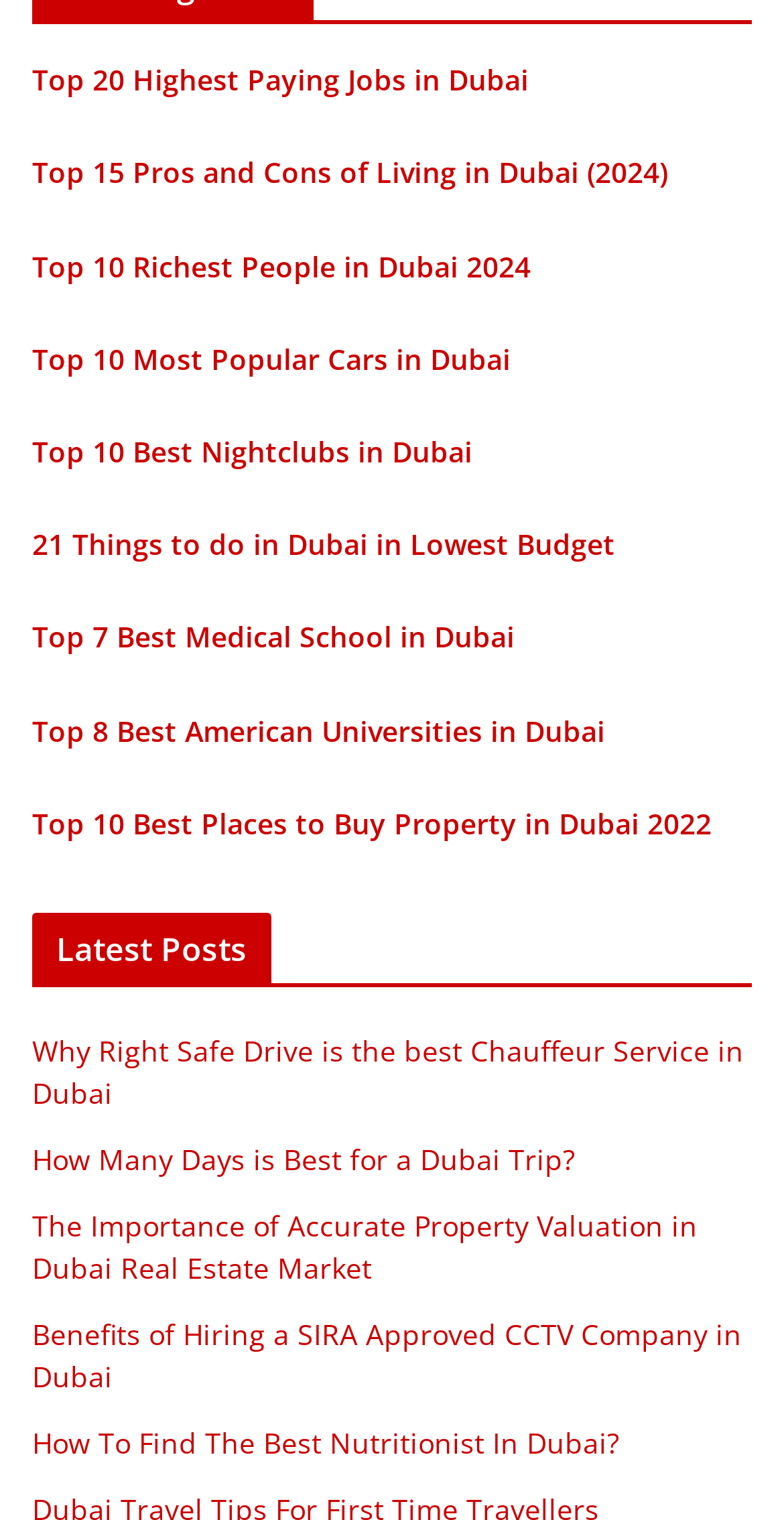Give a succinct answer to this question in a single word or phrase: 
How many categories of topics are covered by the links?

At least 5